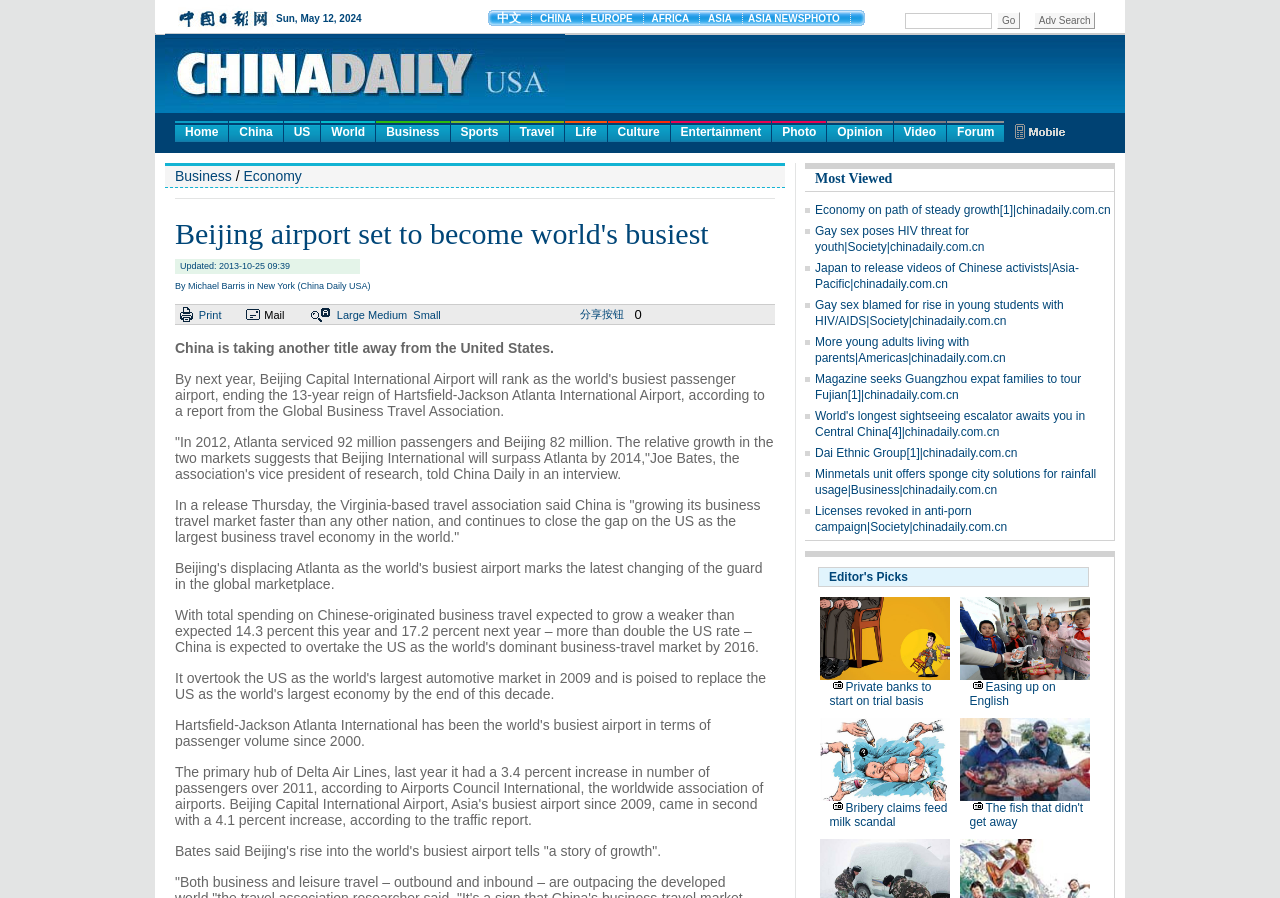What is the current ranking of Beijing airport in terms of passenger traffic?
Please provide a detailed and comprehensive answer to the question.

According to the text, 'In 2012, Atlanta serviced 92 million passengers and Beijing 82 million.' This implies that Beijing airport is currently the second busiest airport in terms of passenger traffic.